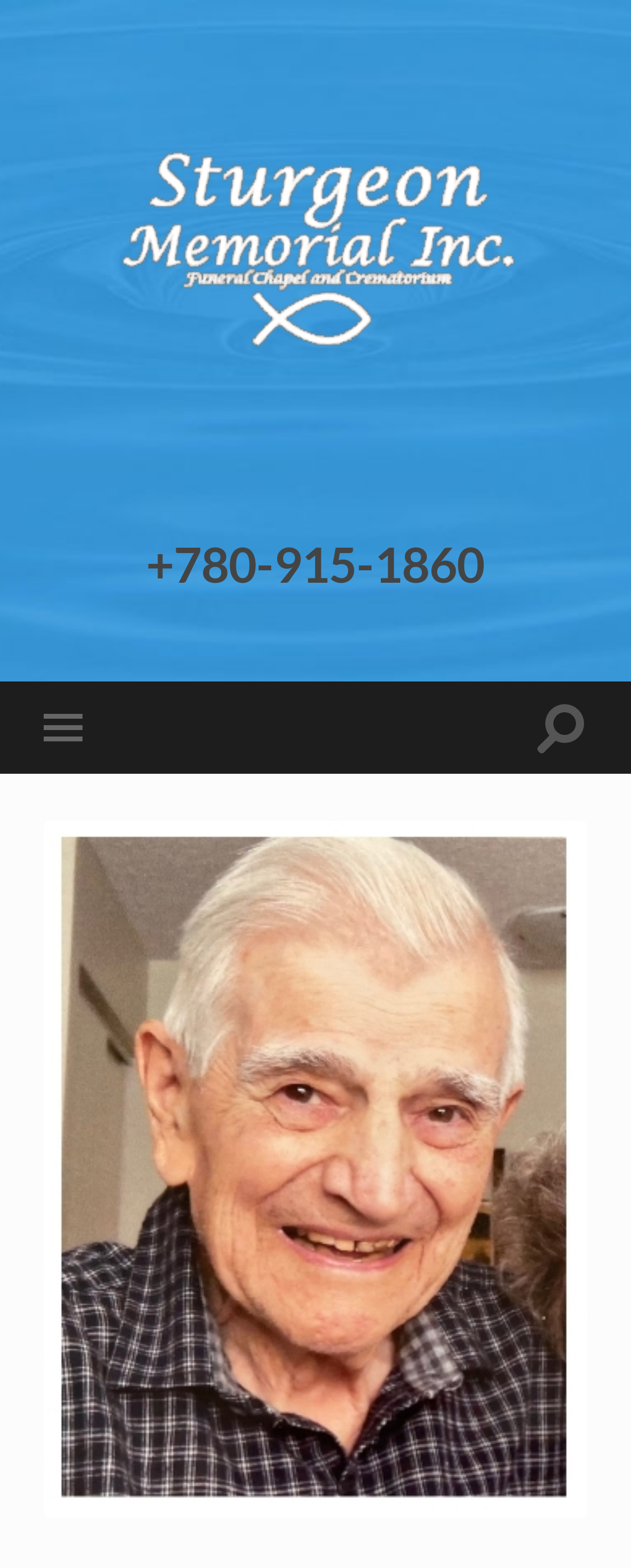Given the element description STURGEON MEMORIAL INC., identify the bounding box coordinates for the UI element on the webpage screenshot. The format should be (top-left x, top-left y, bottom-right x, bottom-right y), with values between 0 and 1.

[0.179, 0.031, 0.82, 0.289]